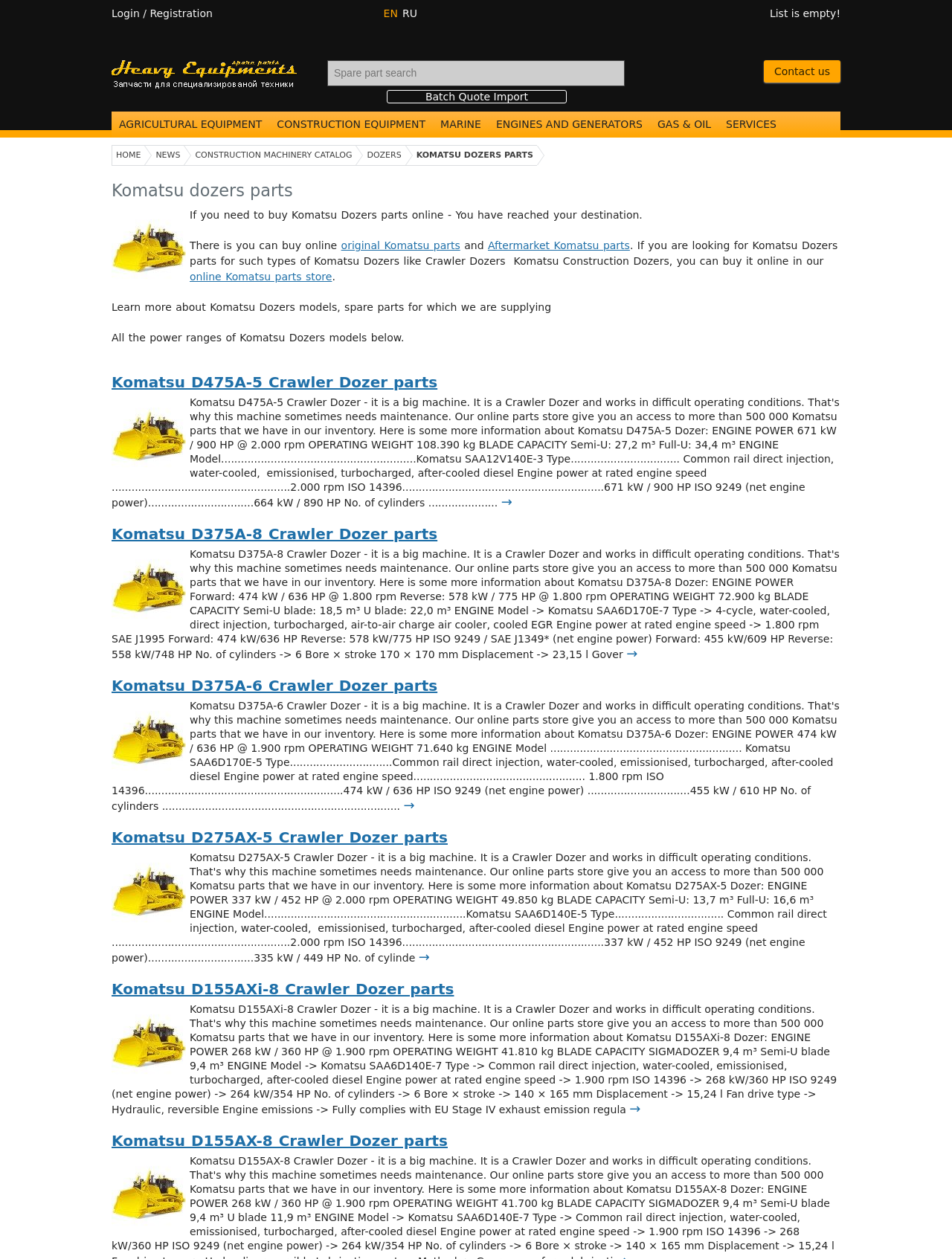Identify the bounding box coordinates of the region that should be clicked to execute the following instruction: "View Komatsu D475A-5 Crawler Dozer parts".

[0.117, 0.297, 0.46, 0.311]